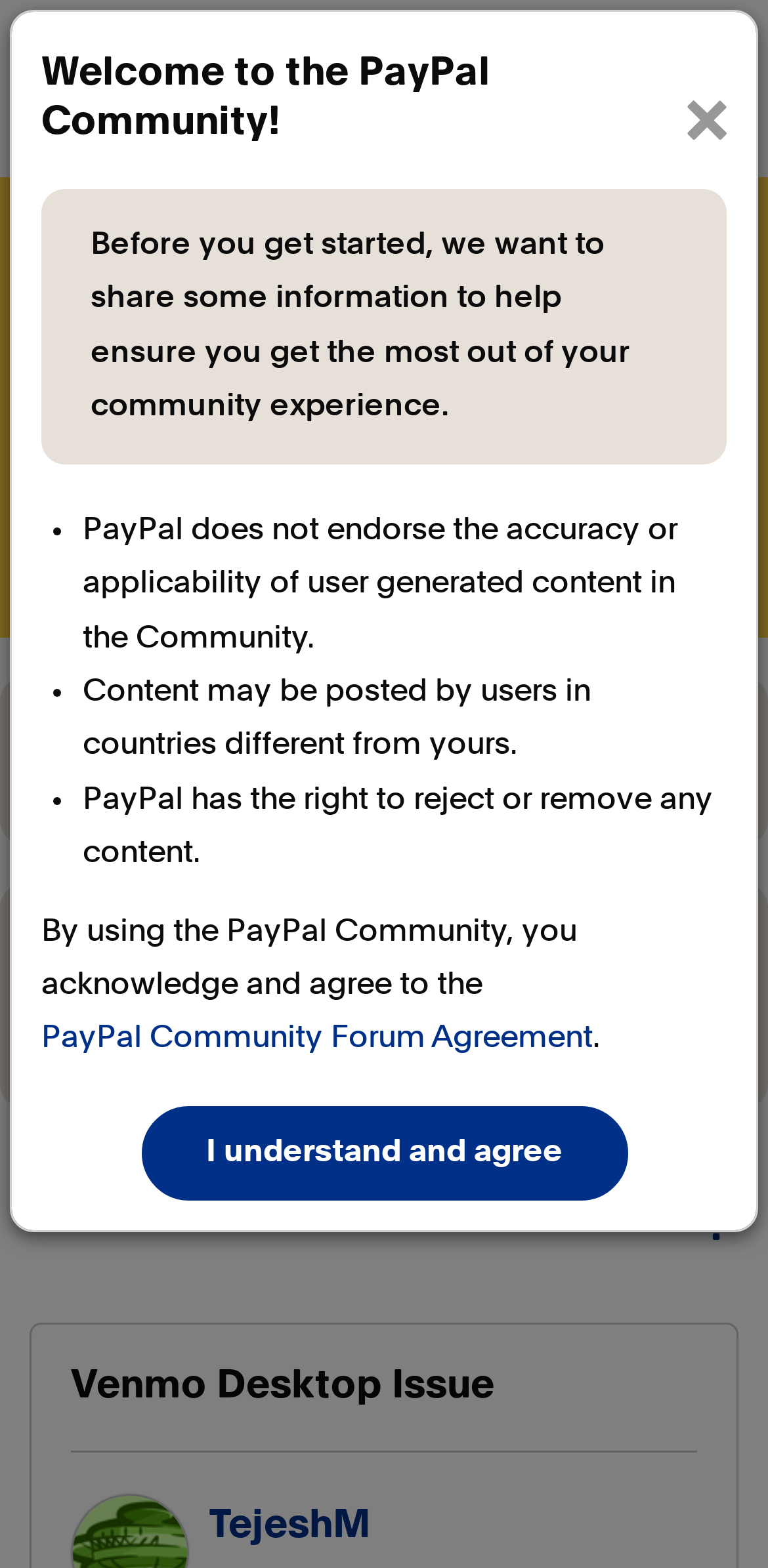With reference to the image, please provide a detailed answer to the following question: What is the name of the community?

I found the answer by looking at the heading element with the text 'PayPal Community' which is a prominent element on the page, indicating that it is the name of the community.